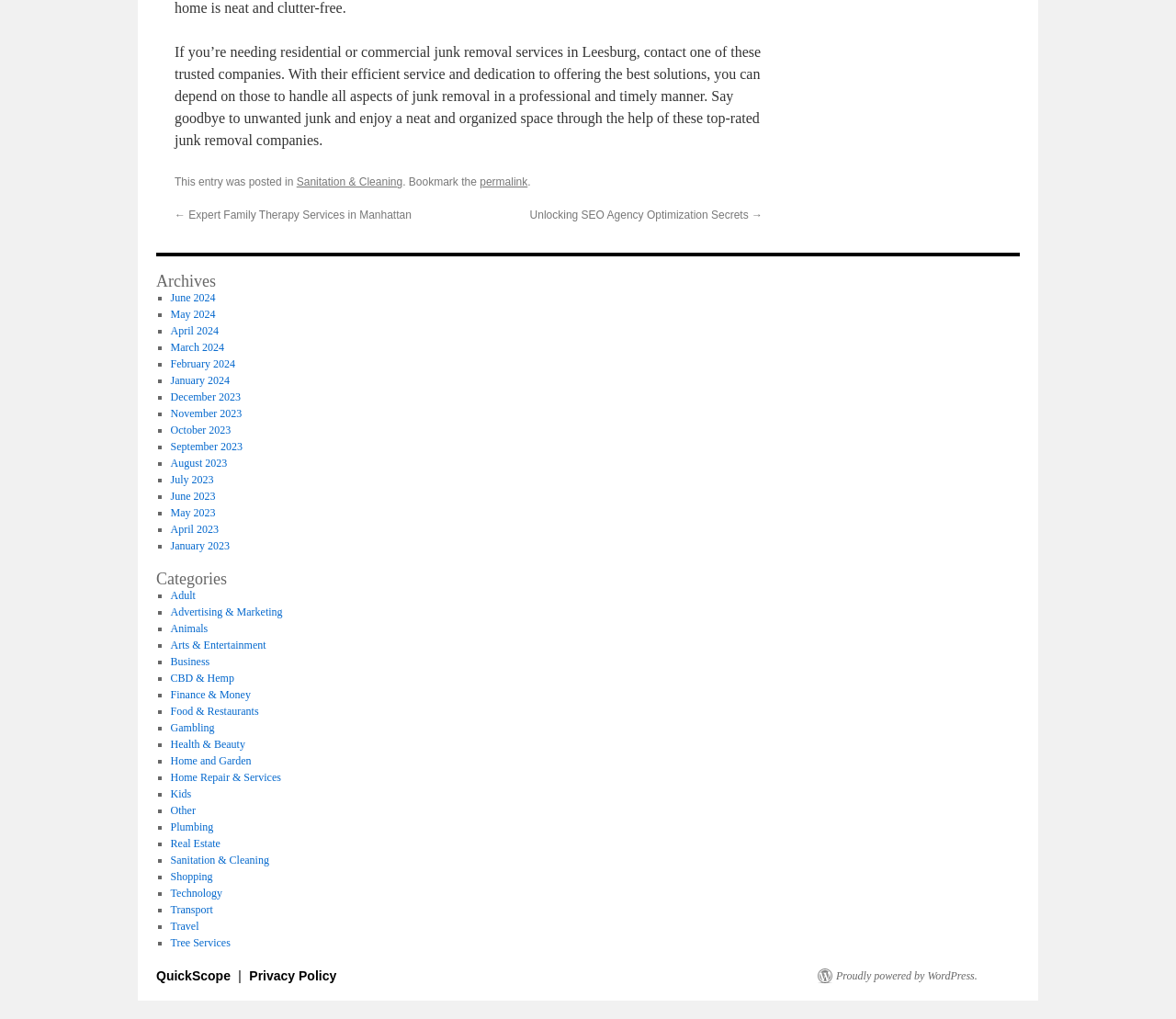Use a single word or phrase to answer the question:
What is the purpose of the links under 'Archives'?

Accessing past articles